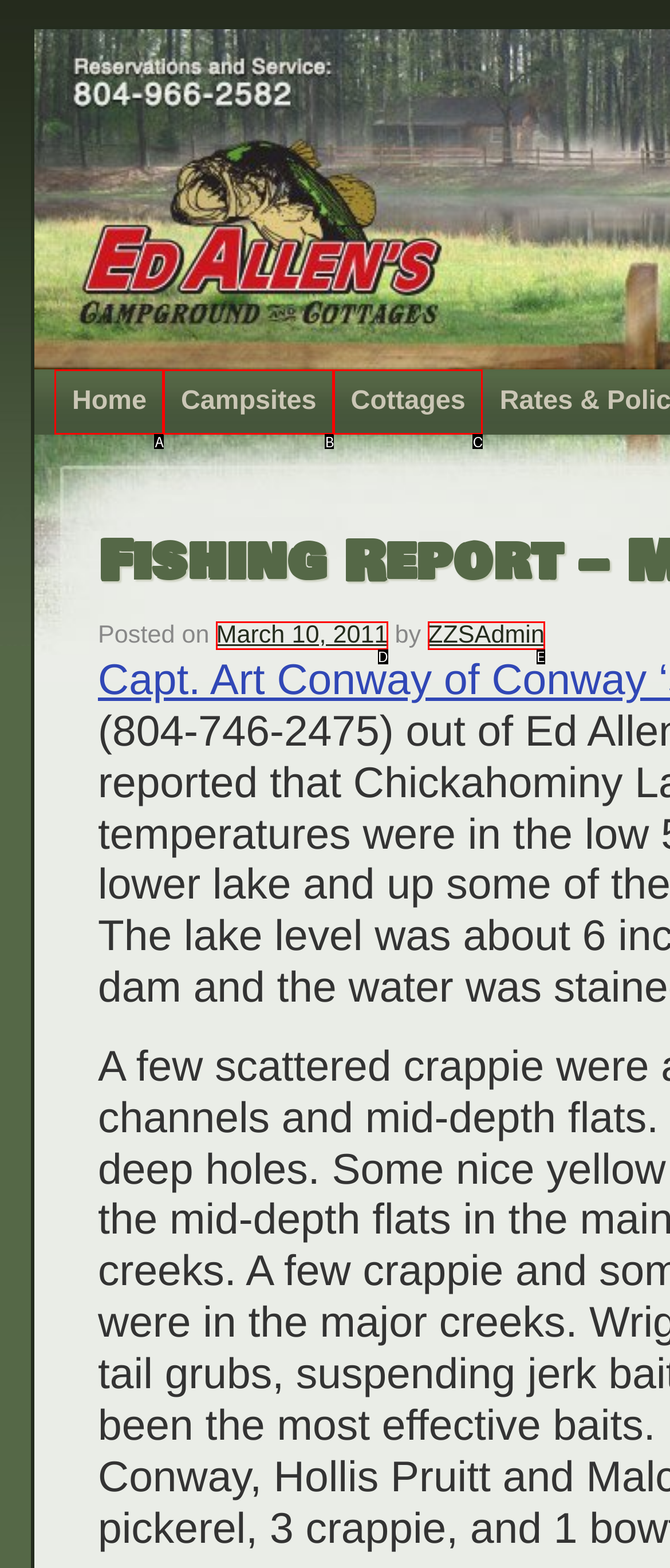Given the description: Campsites, select the HTML element that best matches it. Reply with the letter of your chosen option.

B